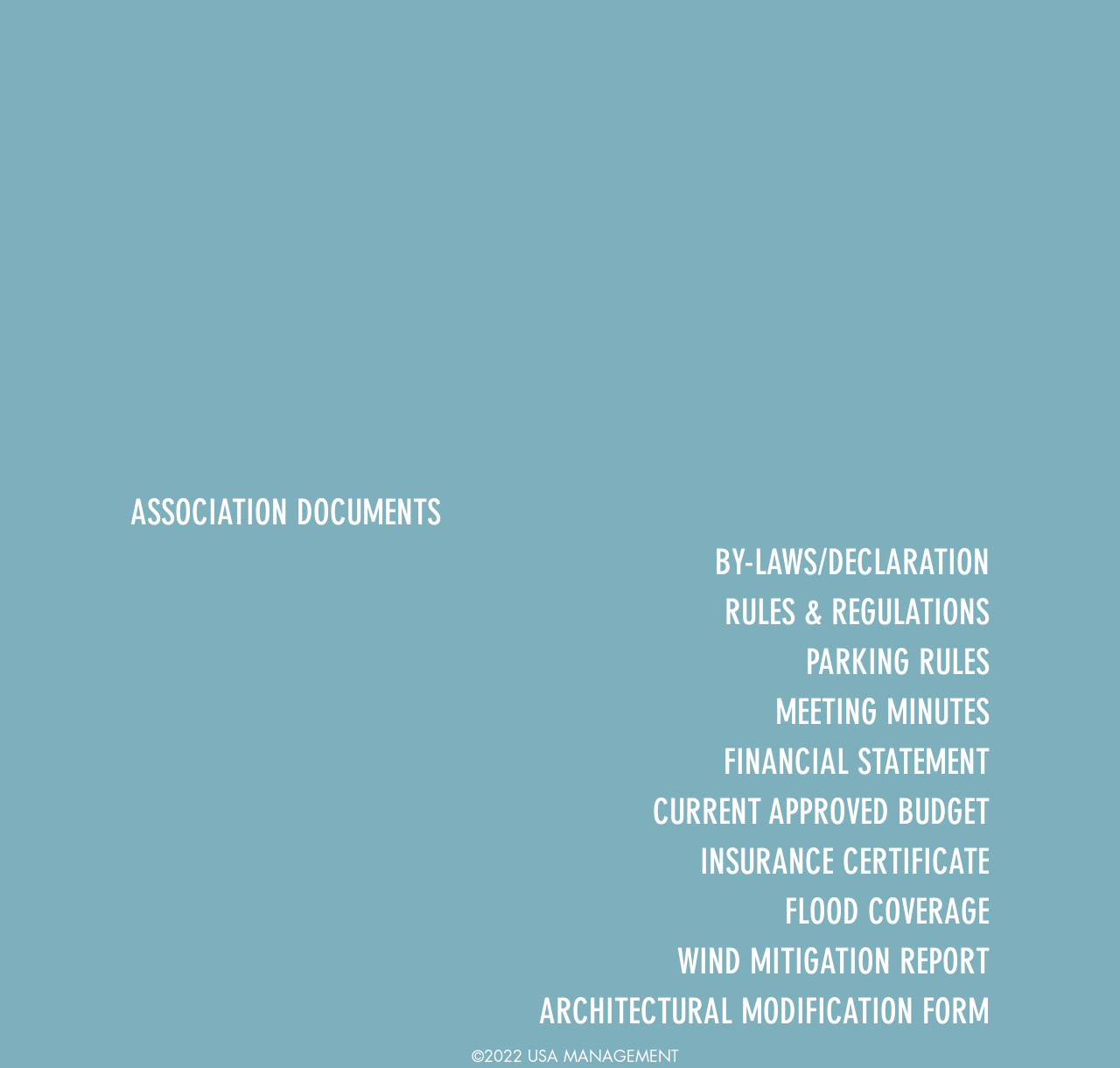Show the bounding box coordinates for the HTML element as described: "RULES & REGULATIONS".

[0.647, 0.55, 0.884, 0.597]